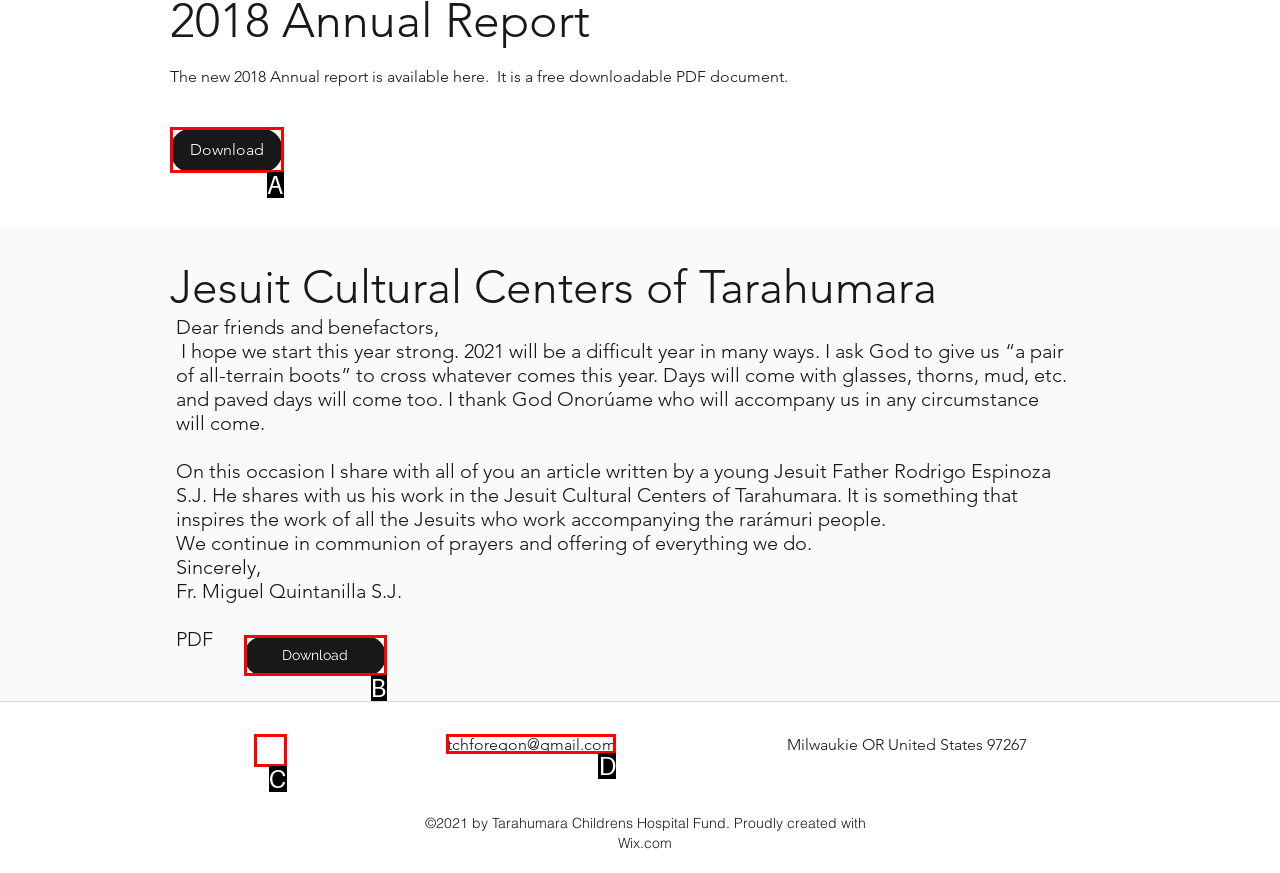Using the element description: aria-label="Facebook Social Icon", select the HTML element that matches best. Answer with the letter of your choice.

C